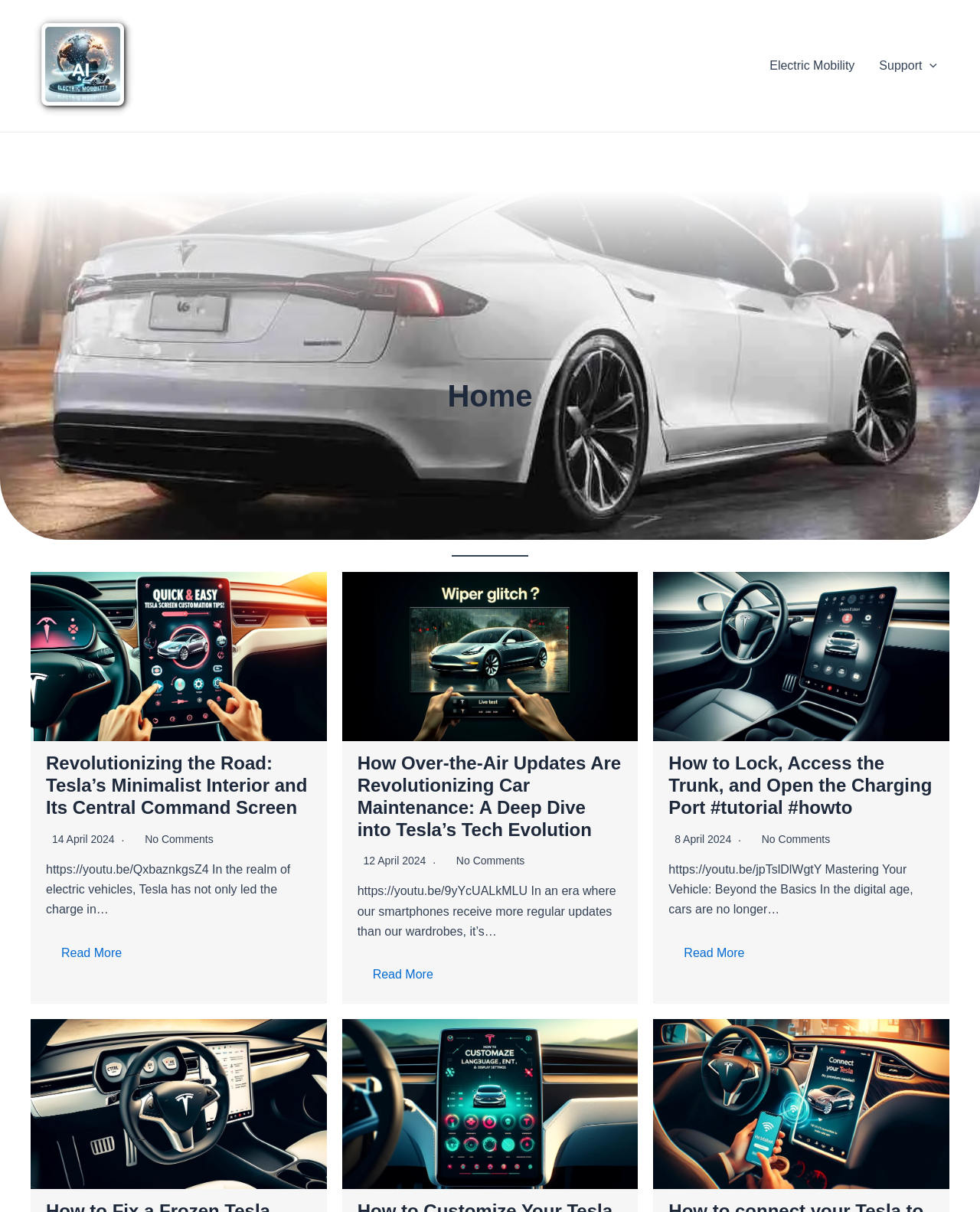How many articles are displayed on this webpage?
Based on the image, provide a one-word or brief-phrase response.

3